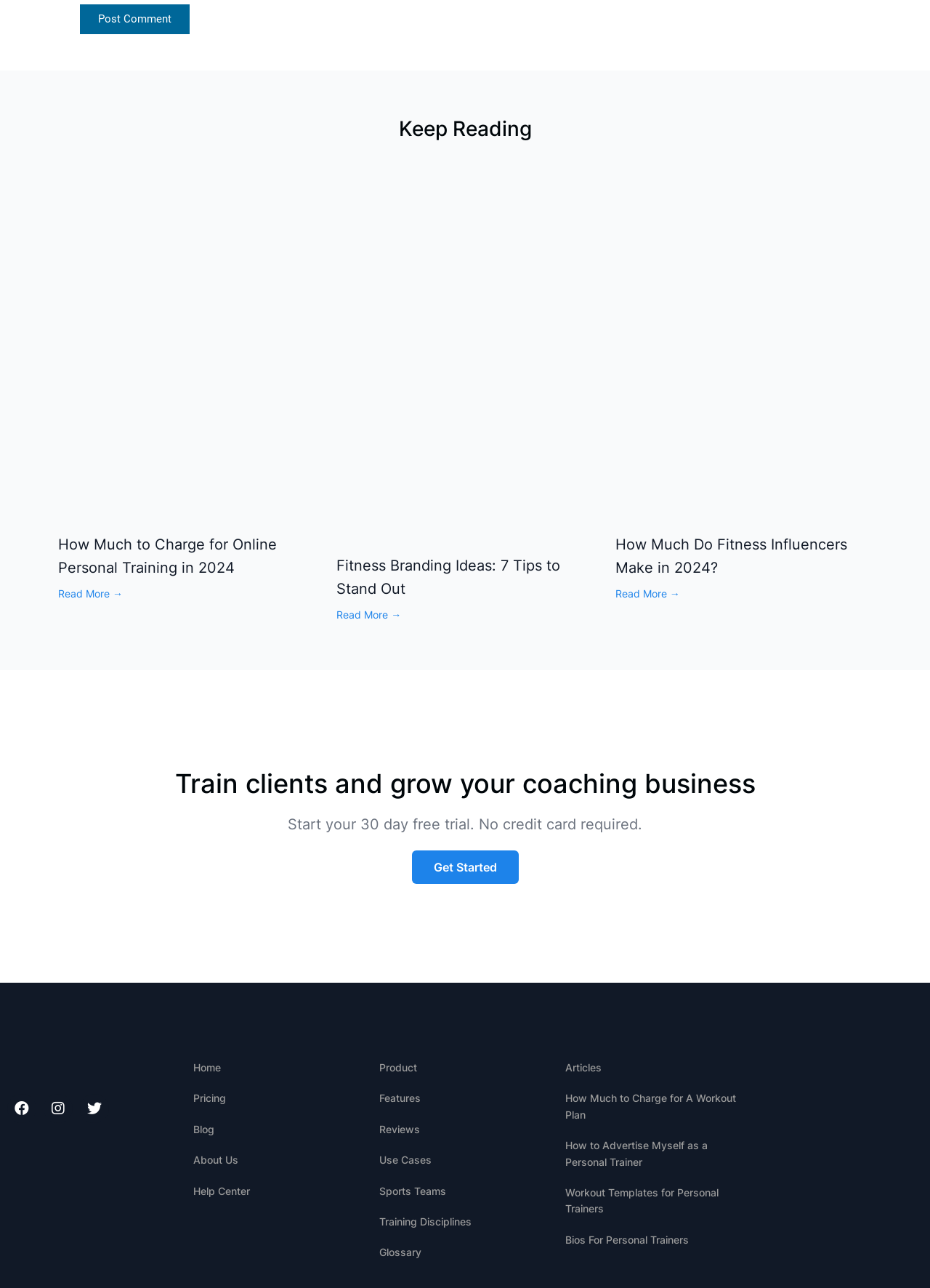Determine the bounding box coordinates for the area that should be clicked to carry out the following instruction: "Learn more about 'Fitness Branding Ideas: 7 Tips to Stand Out'".

[0.362, 0.473, 0.432, 0.482]